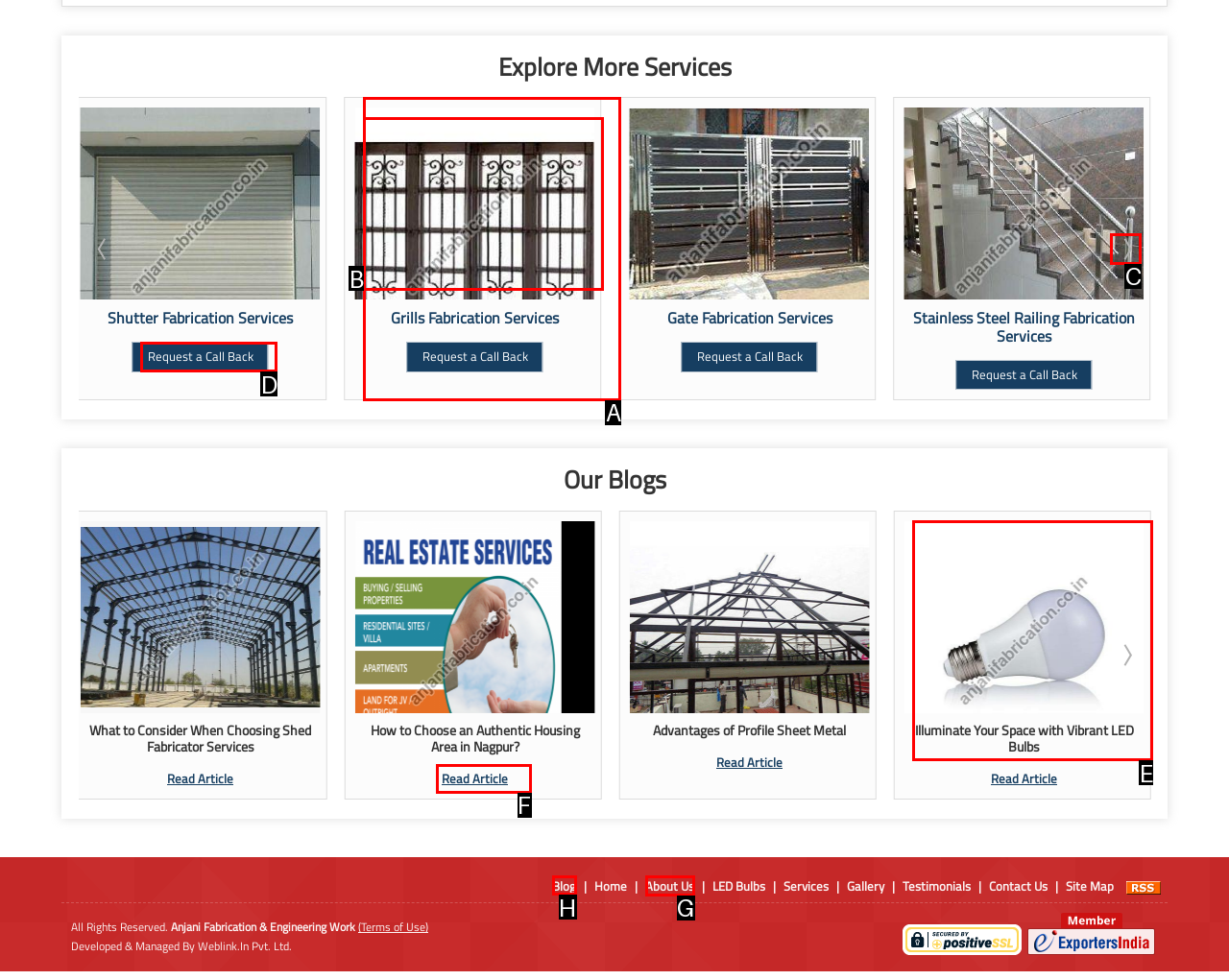Provide the letter of the HTML element that you need to click on to perform the task: Go to 'About Us'.
Answer with the letter corresponding to the correct option.

G